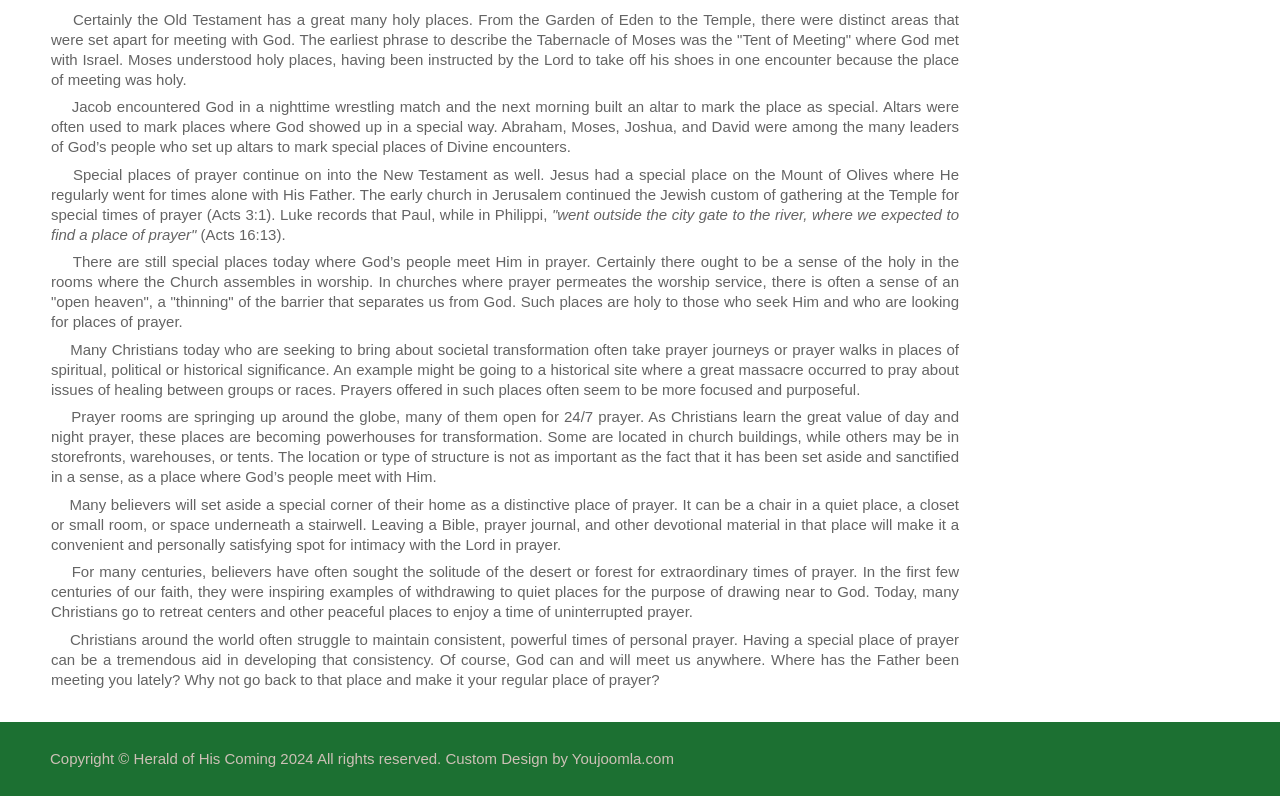Predict the bounding box for the UI component with the following description: "Custom Design by Youjoomla.com".

[0.348, 0.942, 0.526, 0.964]